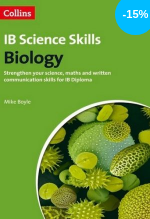What discount is offered on the textbook?
Please use the image to provide a one-word or short phrase answer.

15% discount